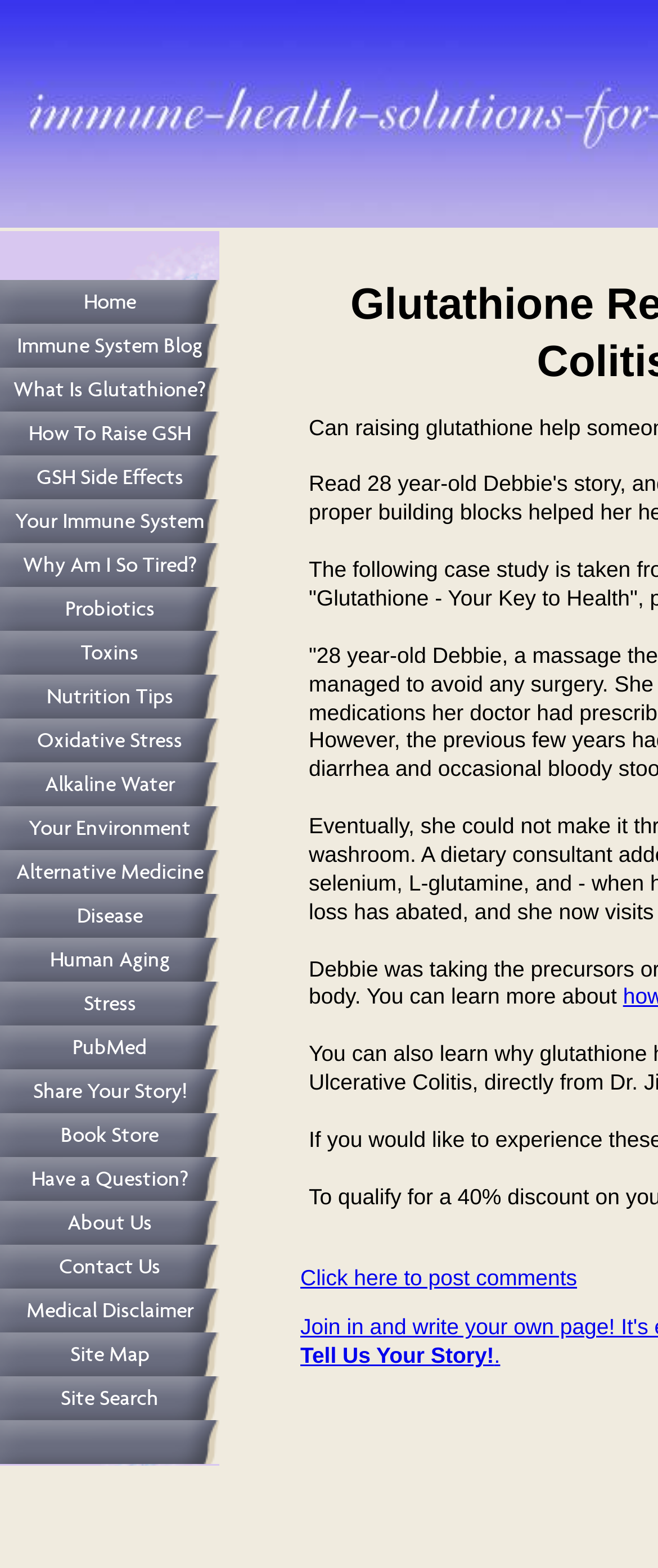Answer the question using only a single word or phrase: 
Is there a link to post comments on the webpage?

Yes